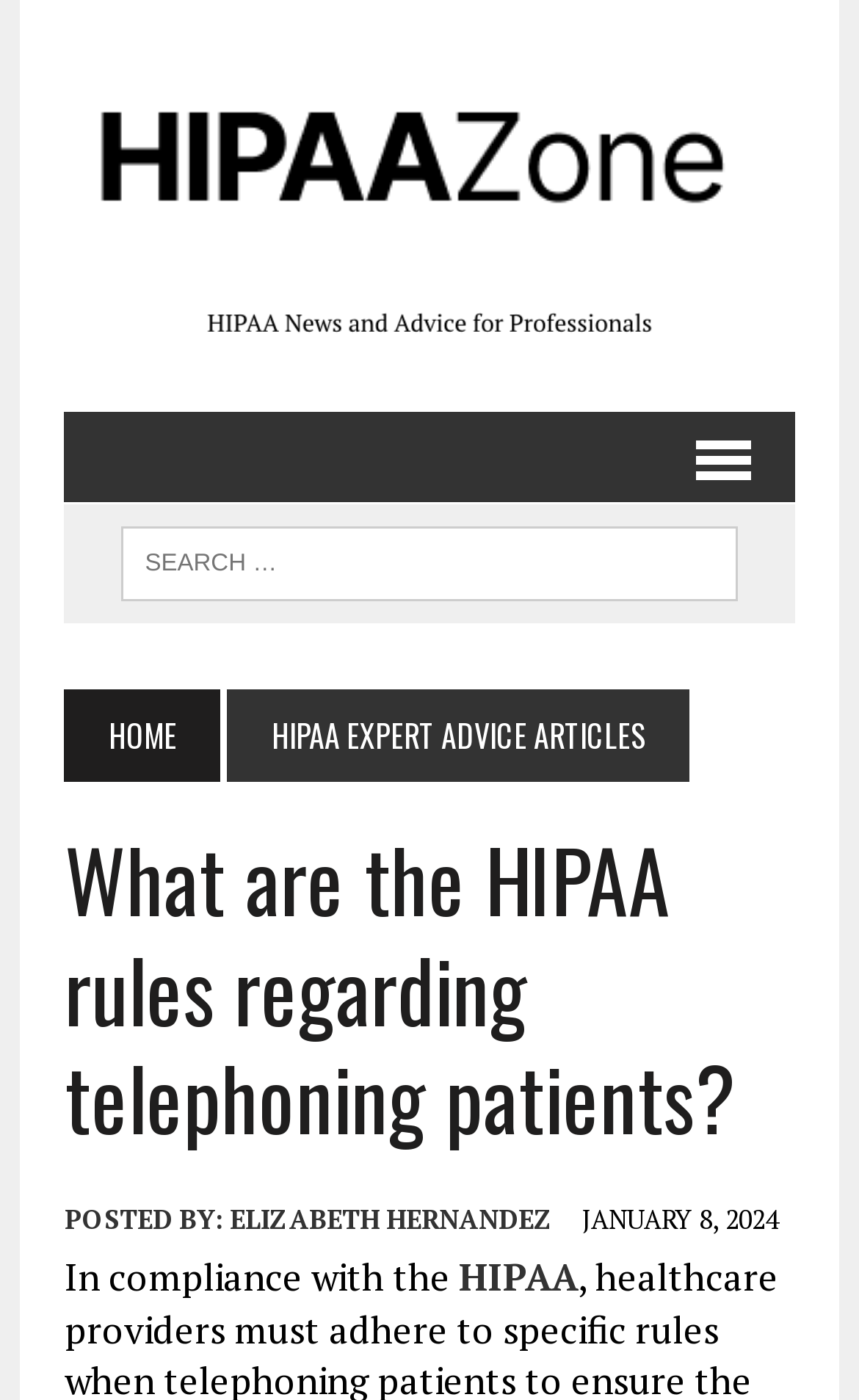Give a one-word or short-phrase answer to the following question: 
What is the date of the article?

JANUARY 8, 2024